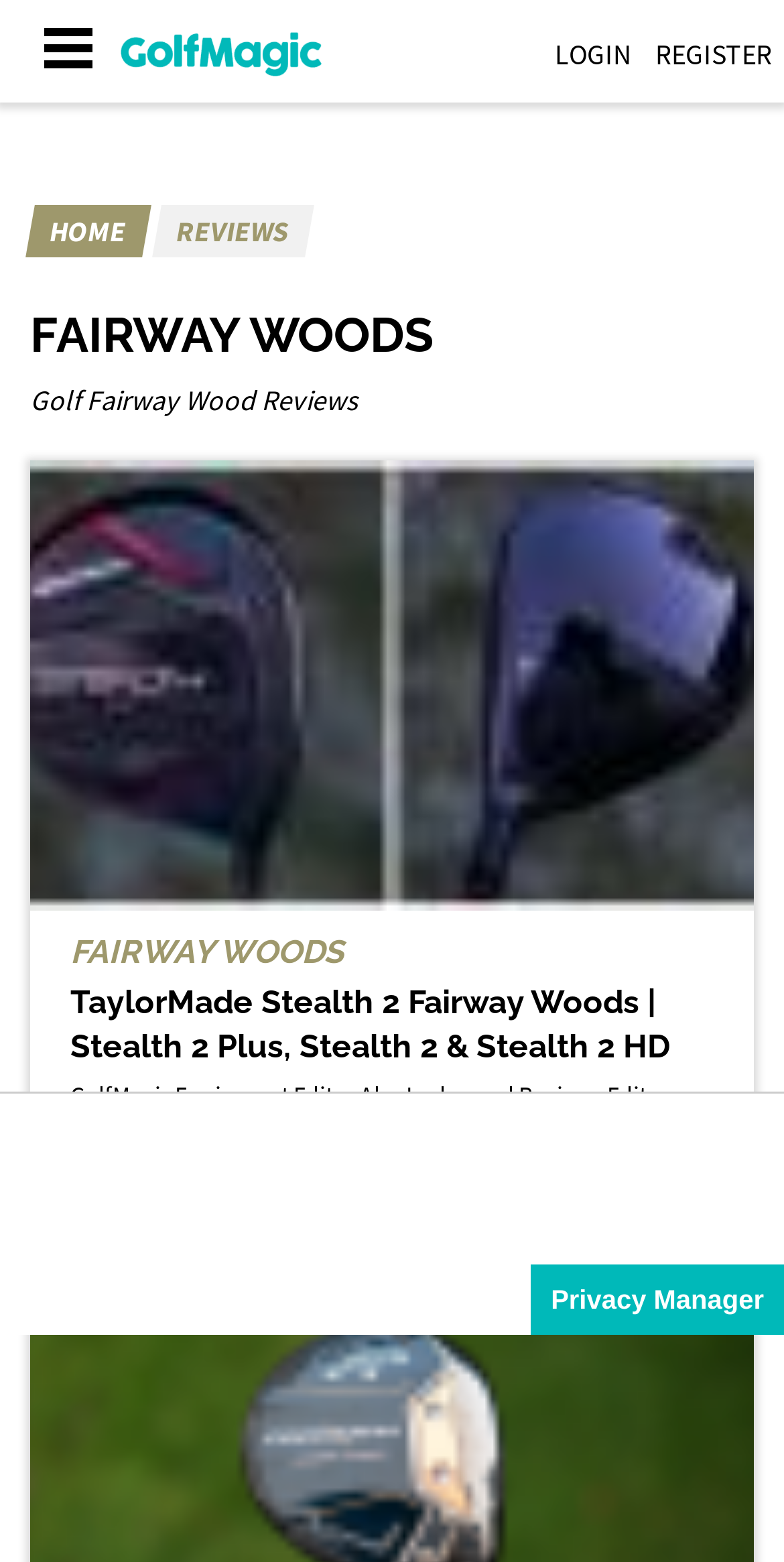Describe the webpage meticulously, covering all significant aspects.

The webpage is about golf fairway wood reviews, with a prominent heading "FAIRWAY WOODS" at the top. Below the heading, there is a static text "Golf Fairway Wood Reviews". 

On the top-left corner, there is an image, and next to it, a link to "Golfmagic" with a corresponding image. On the top-right corner, there are two links, "LOGIN" and "REGISTER", side by side. 

Below the top section, there is a navigation menu with links to "HOME" and "REVIEWS" on the left, and a link to "FAIRWAY WOODS" on the right. 

The main content of the webpage is a list of reviews, with the first review being about TaylorMade Stealth 2 Fairway Woods. The review has a link to the product and a brief summary of the review written by GolfMagic Equipment Editor Alex Lodge and Reviews Editor Matt Chivers. 

At the bottom of the page, there is a button "Privacy Manager" on the right side.